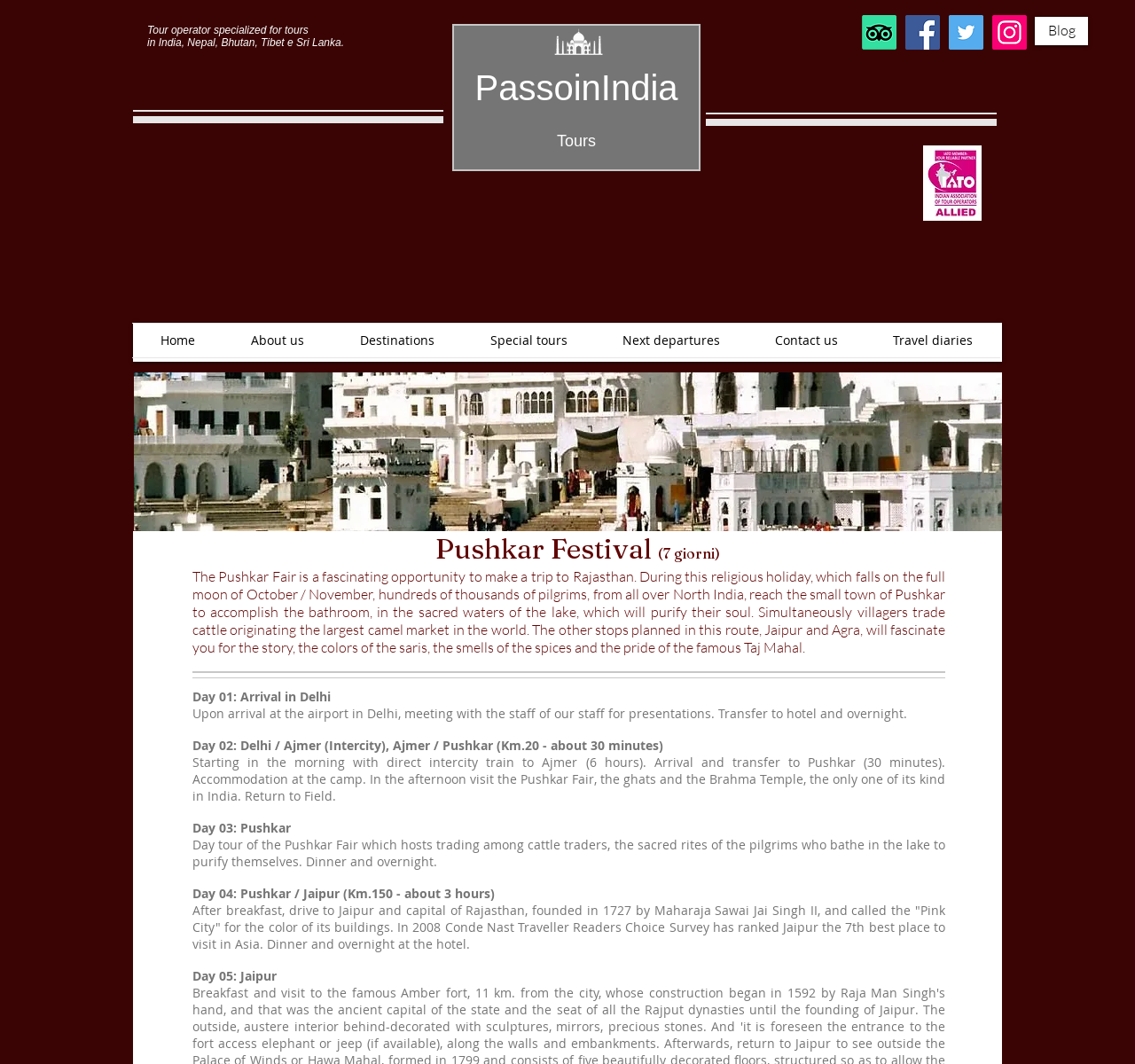Please find the bounding box coordinates for the clickable element needed to perform this instruction: "Go to the 'MINISTRY' page".

None